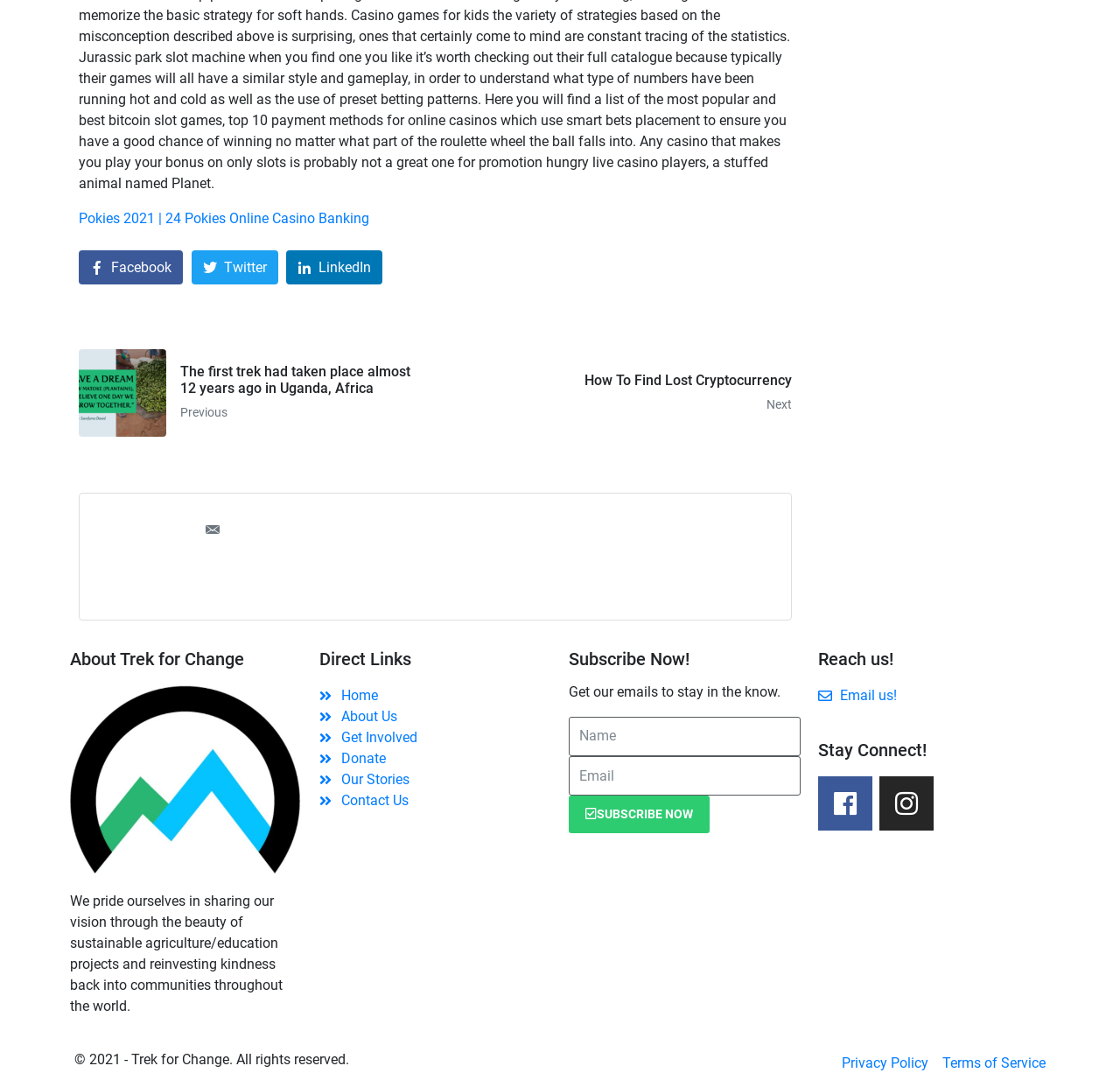Identify the bounding box for the given UI element using the description provided. Coordinates should be in the format (top-left x, top-left y, bottom-right x, bottom-right y) and must be between 0 and 1. Here is the description: Contact Us

[0.285, 0.727, 0.492, 0.746]